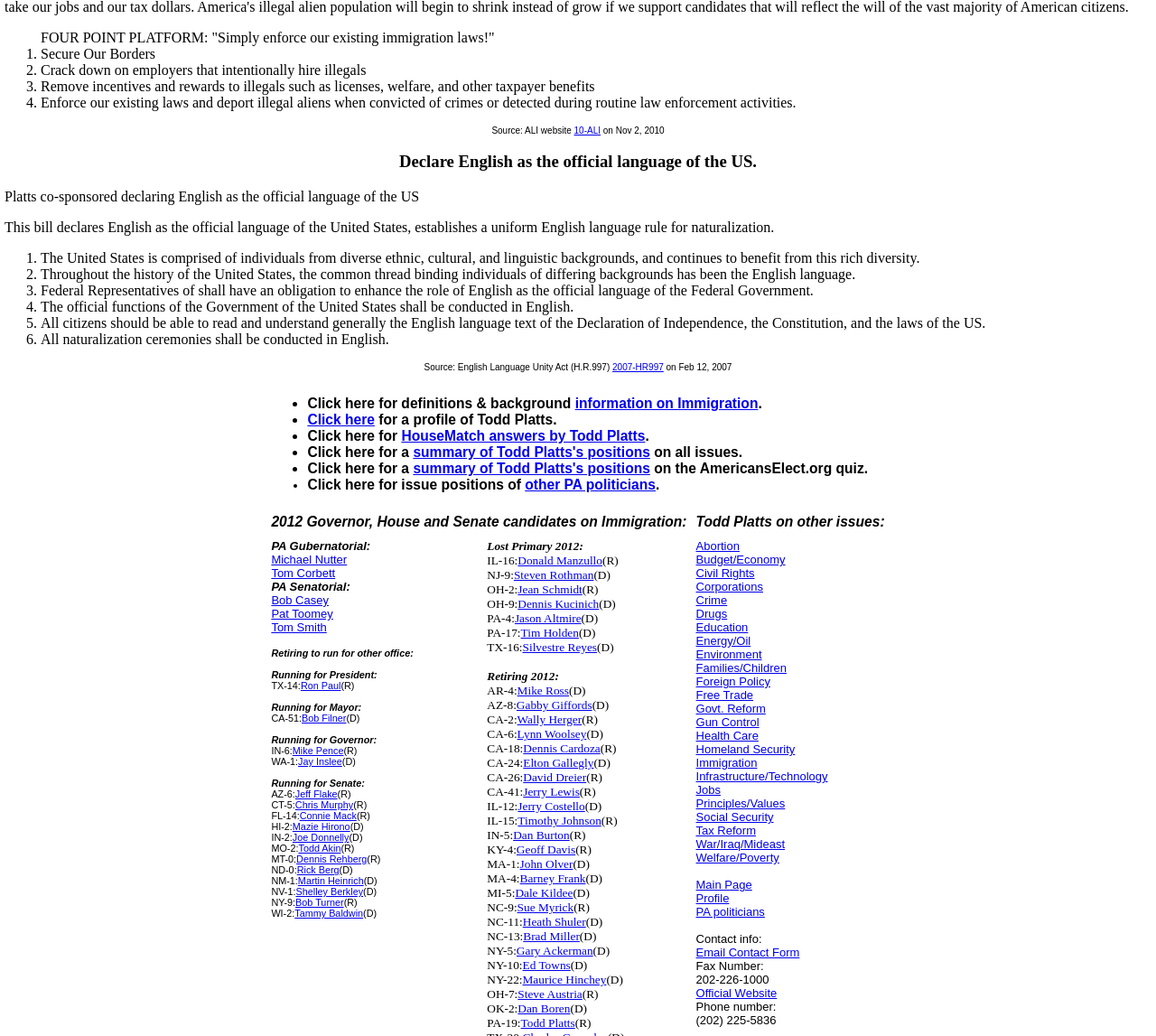What is the purpose of the links at the bottom of the webpage?
Please provide a full and detailed response to the question.

The links at the bottom of the webpage provide additional information on various topics, including definitions and background information on immigration, a profile of Todd Platts, HouseMatch answers by Todd Platts, and a summary of Todd Platts's positions on all issues and the AmericansElect.org quiz.